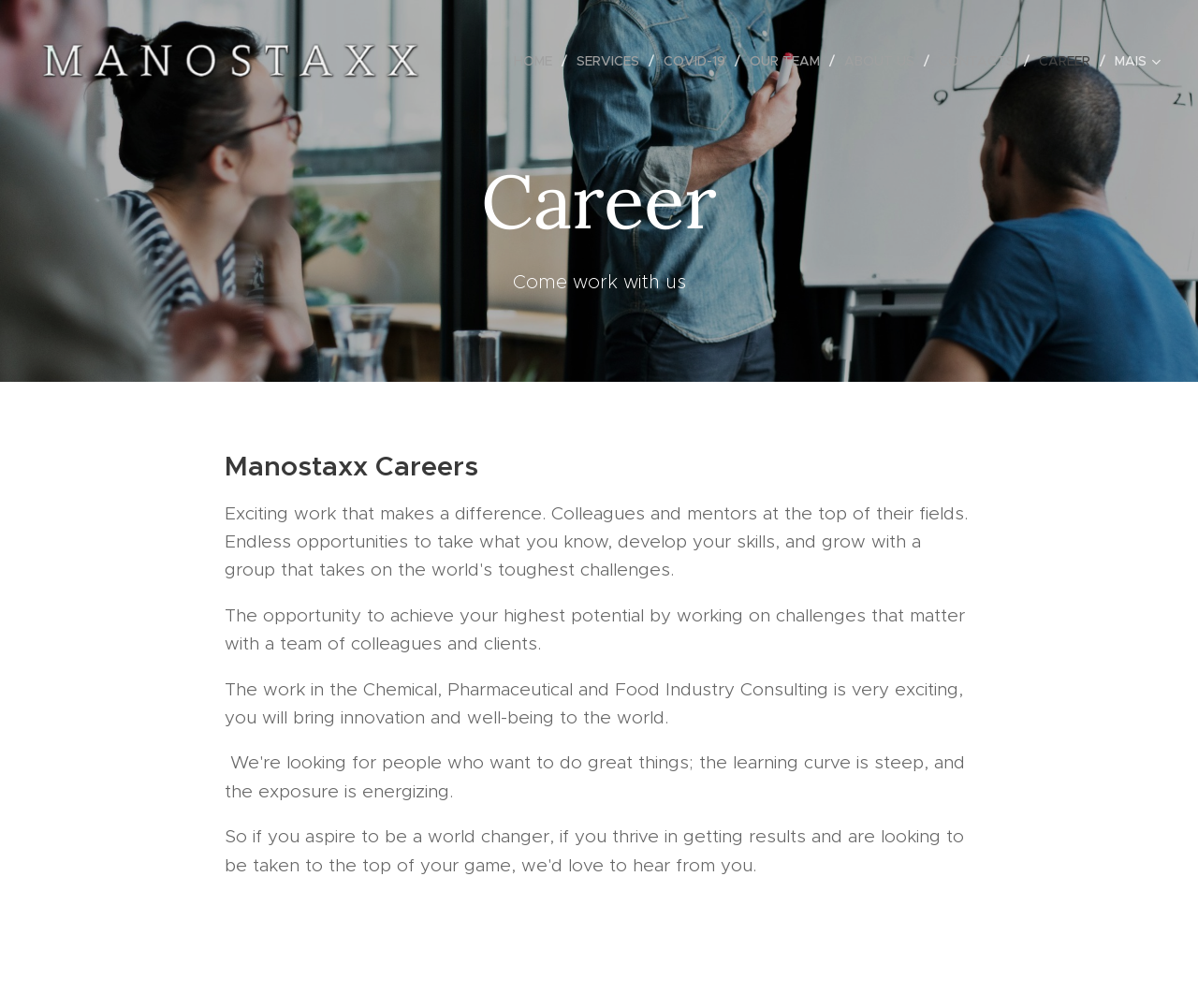Determine the bounding box coordinates of the clickable region to follow the instruction: "Click on CONTACTS link".

[0.776, 0.036, 0.859, 0.083]